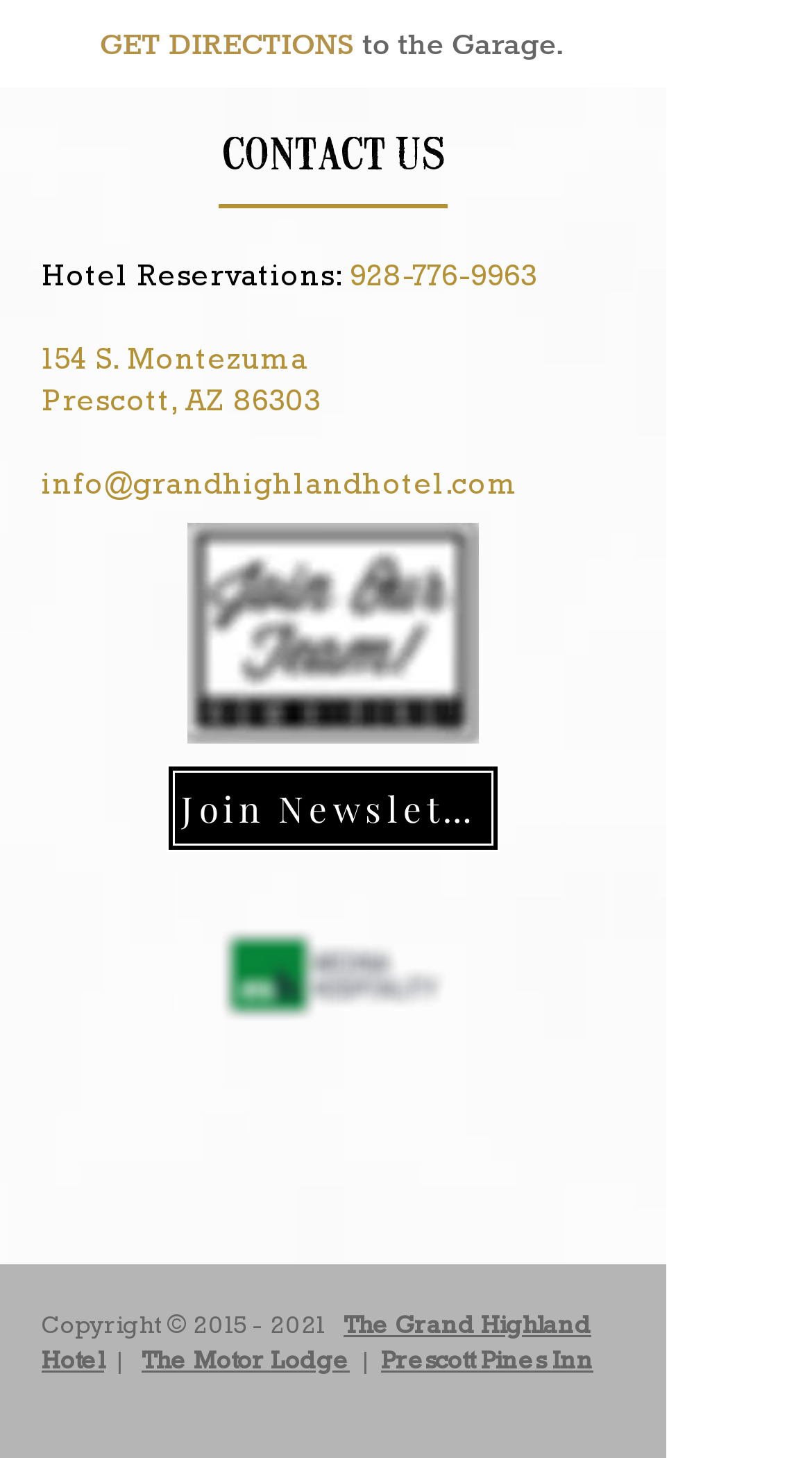Could you provide the bounding box coordinates for the portion of the screen to click to complete this instruction: "Visit the hotel's location"?

[0.051, 0.23, 0.395, 0.285]